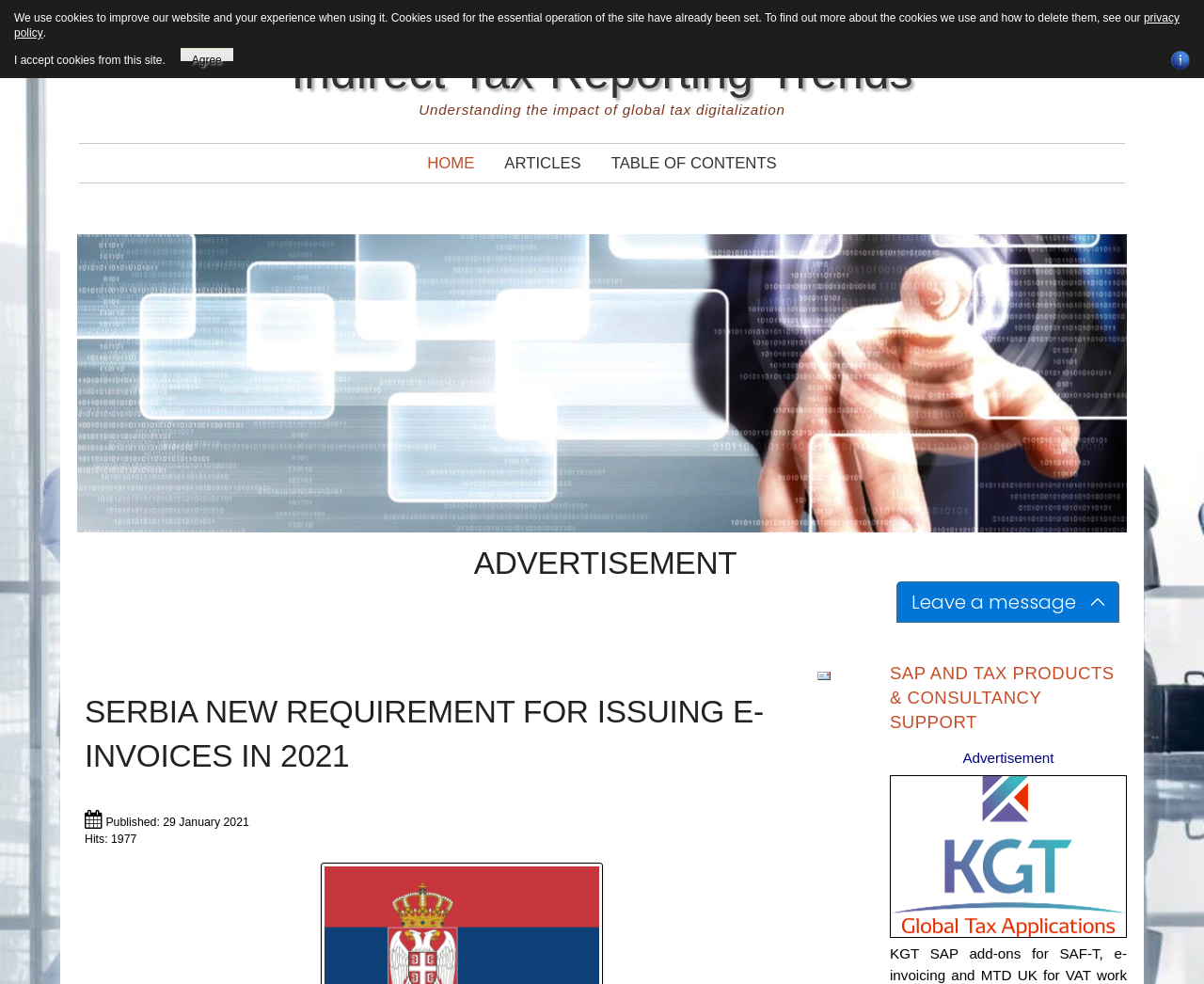Answer this question using a single word or a brief phrase:
What is the link above the 'Leave a message' text?

Indirect Tax Reporting Trends